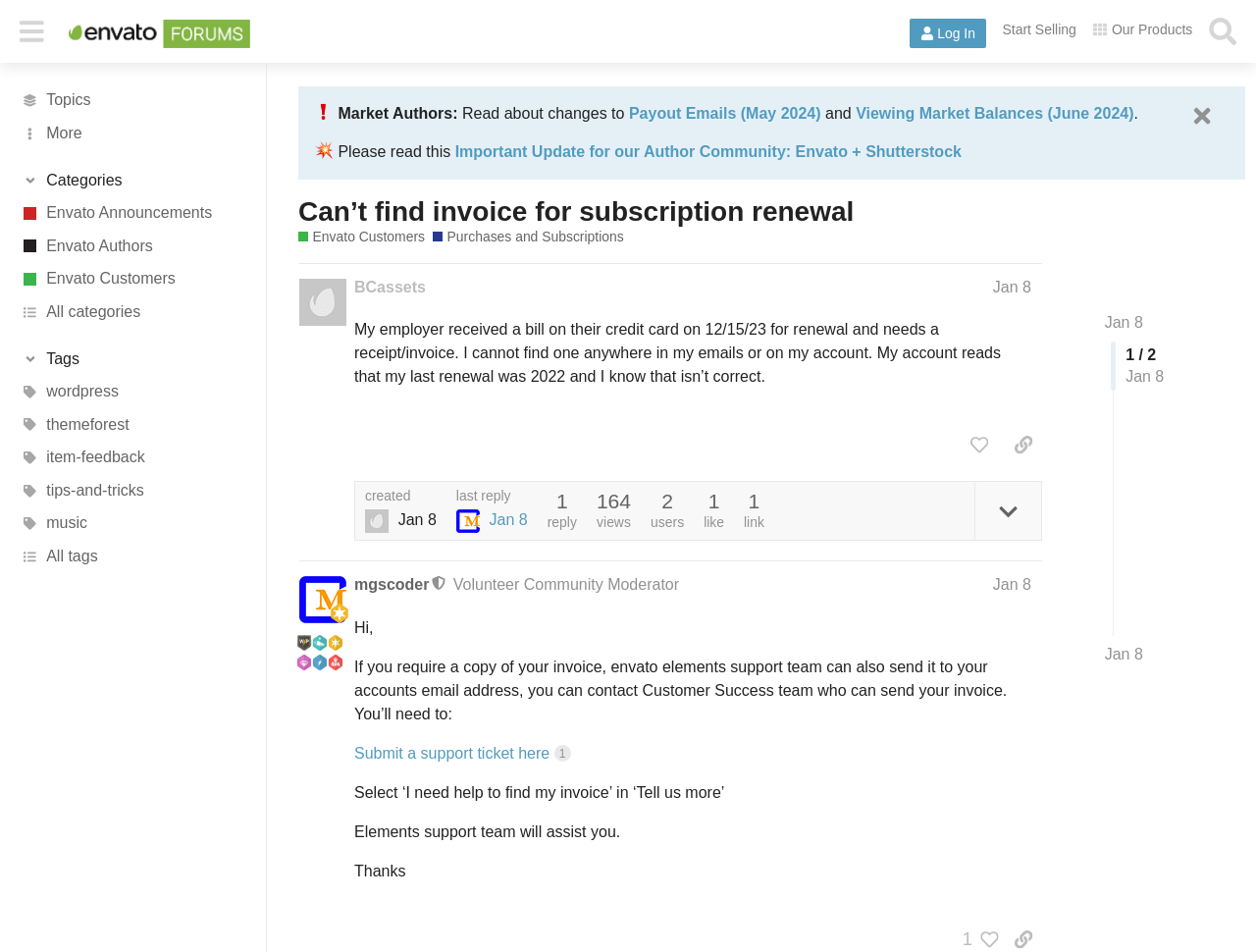Mark the bounding box of the element that matches the following description: "Start Selling".

[0.795, 0.02, 0.86, 0.044]